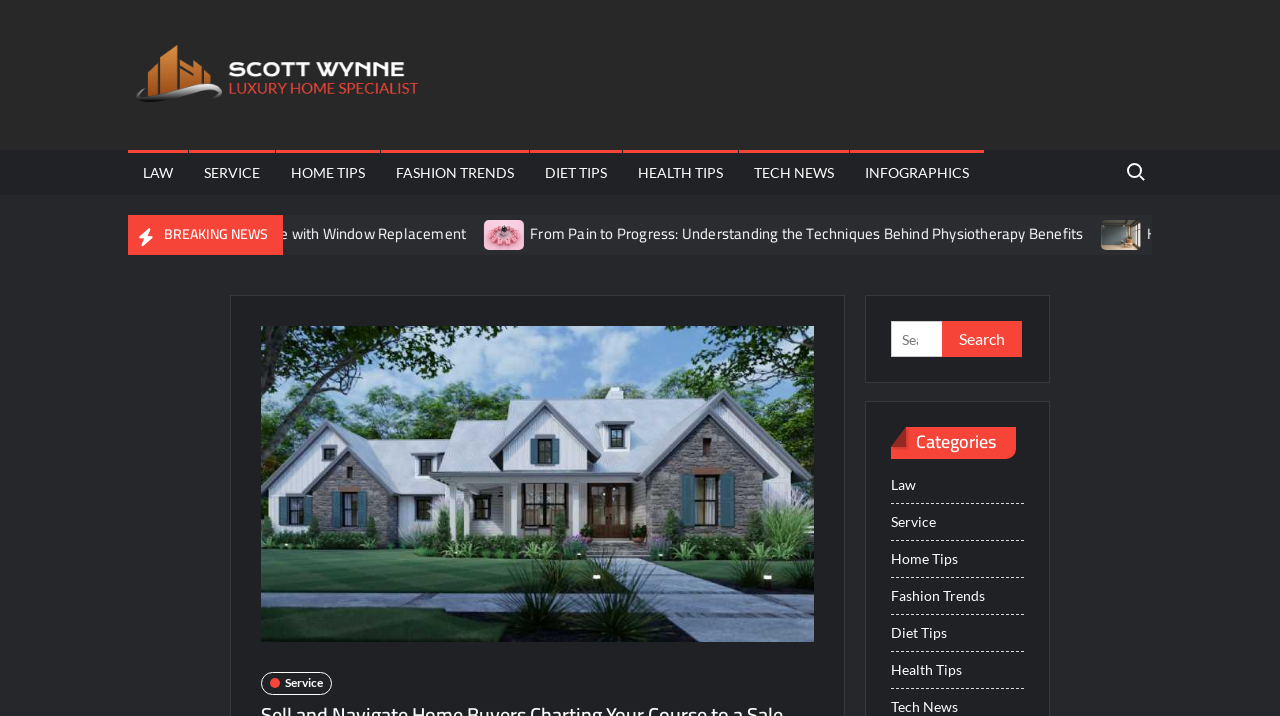How many links are listed under the 'BREAKING NEWS' section?
Refer to the image and answer the question using a single word or phrase.

2